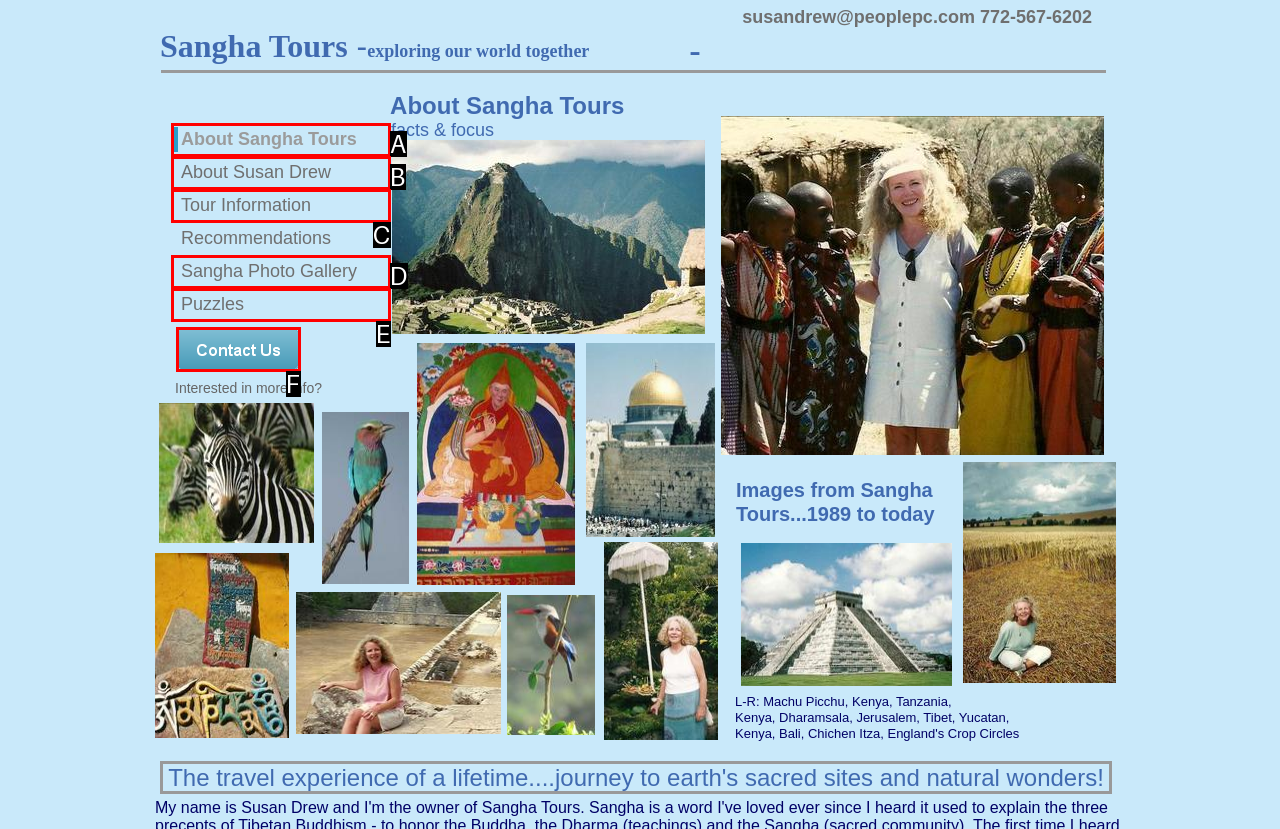Match the element description: About Sangha Tours to the correct HTML element. Answer with the letter of the selected option.

A